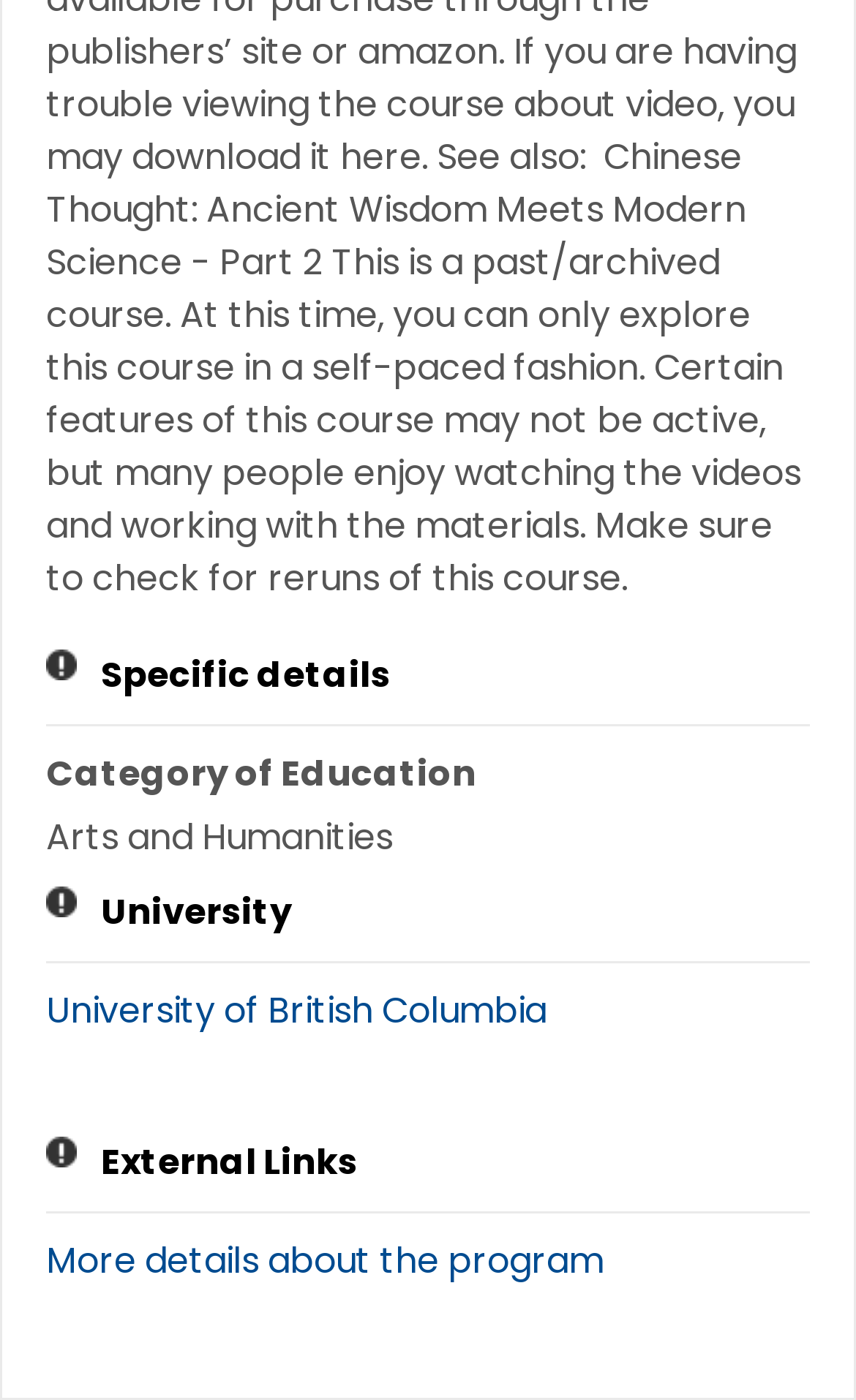How many external links are listed?
Please answer the question with a single word or phrase, referencing the image.

1